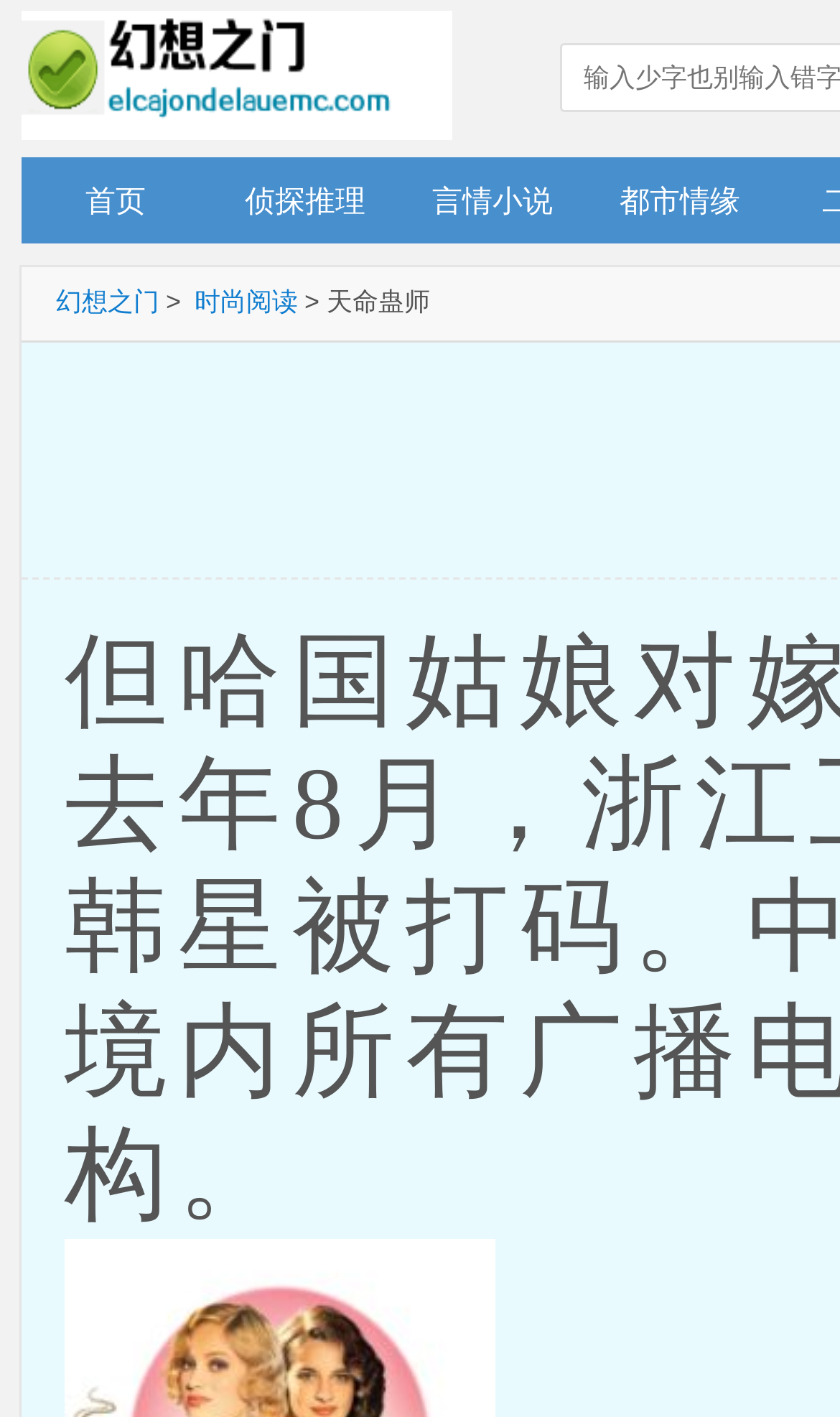Where is the '首页' link located?
Please look at the screenshot and answer in one word or a short phrase.

Top-left